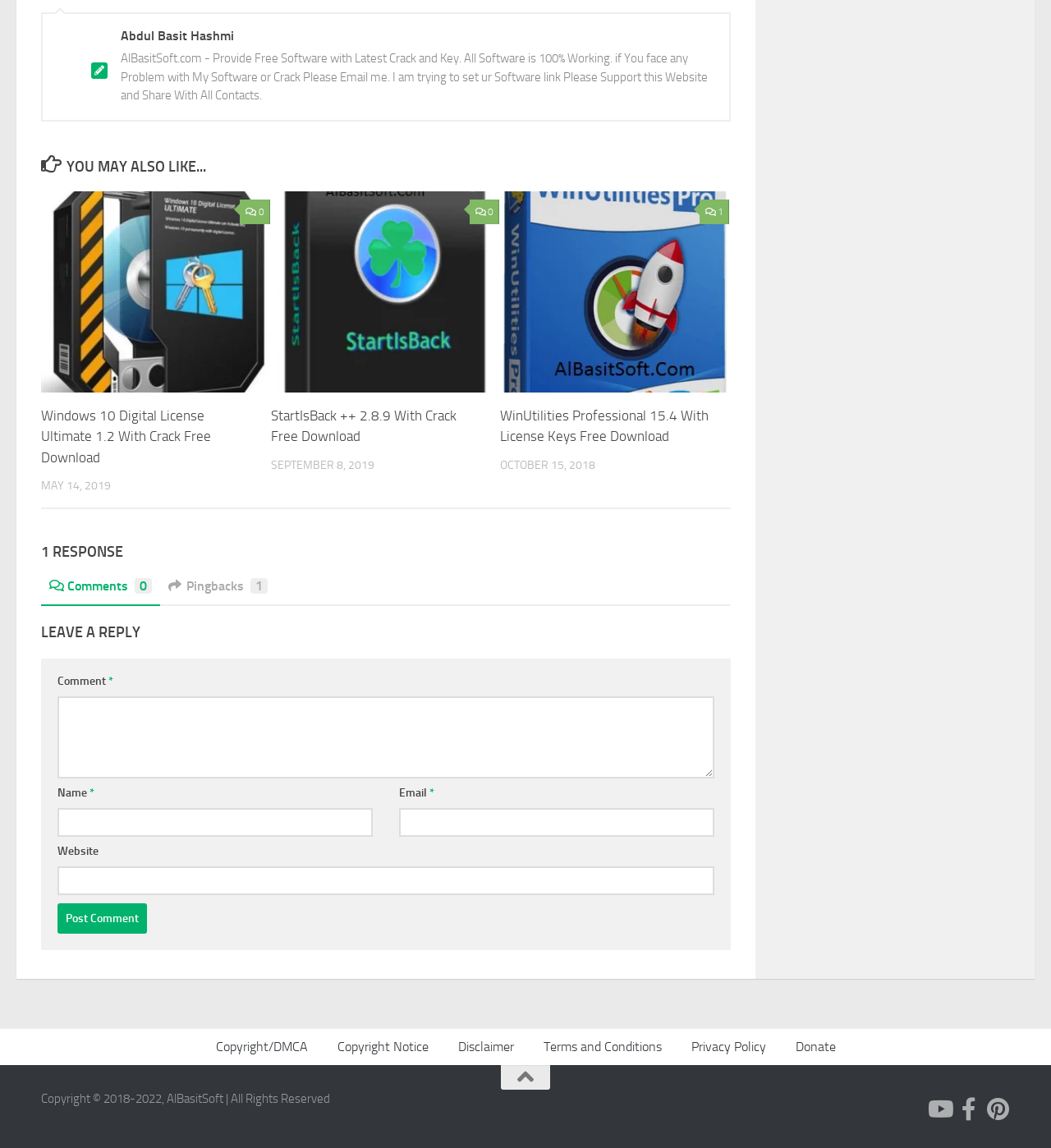Determine the coordinates of the bounding box that should be clicked to complete the instruction: "Follow us on Youtube". The coordinates should be represented by four float numbers between 0 and 1: [left, top, right, bottom].

[0.883, 0.957, 0.905, 0.977]